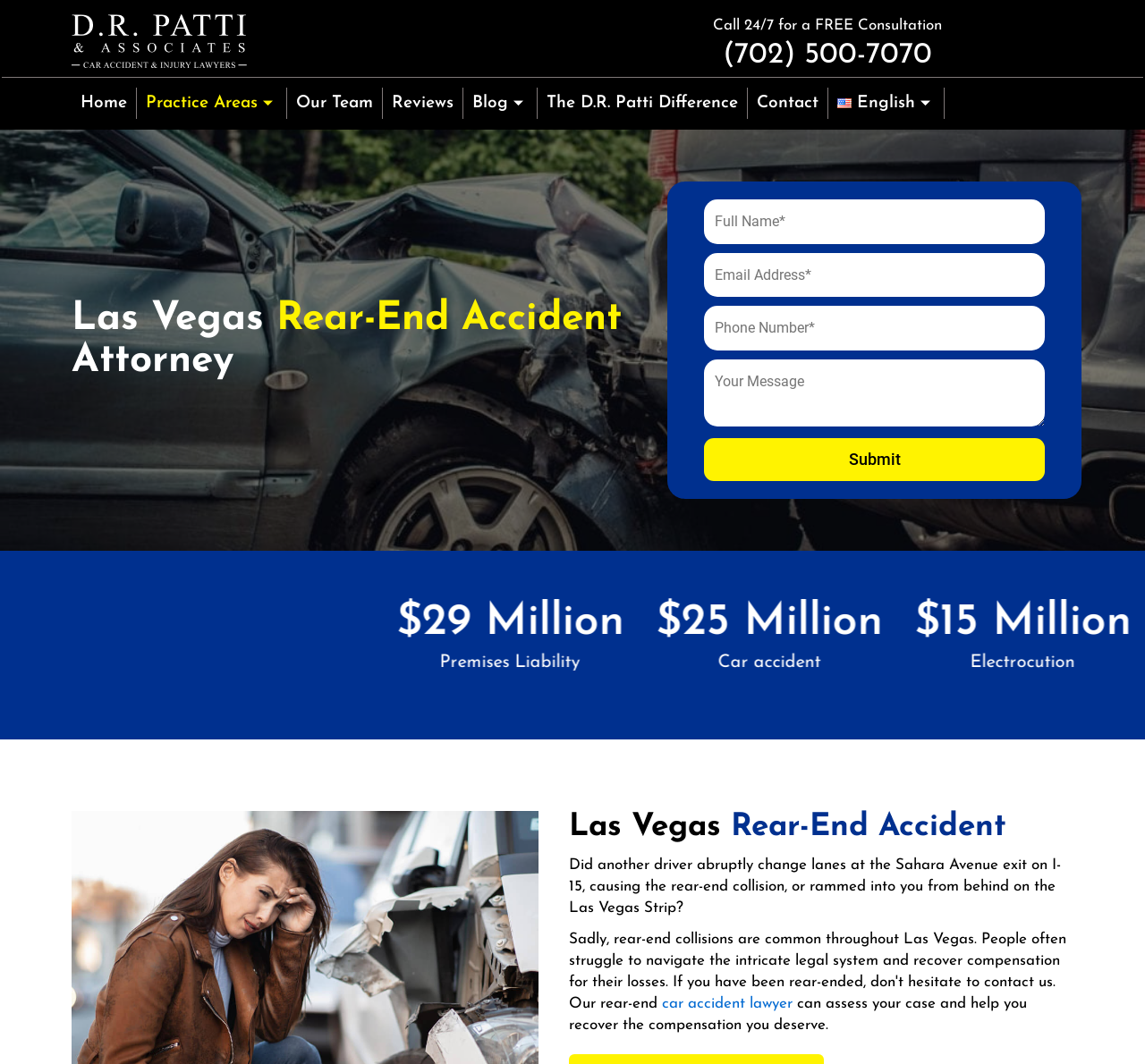Please provide the bounding box coordinate of the region that matches the element description: The D.R. Patti Difference. Coordinates should be in the format (top-left x, top-left y, bottom-right x, bottom-right y) and all values should be between 0 and 1.

[0.47, 0.082, 0.653, 0.112]